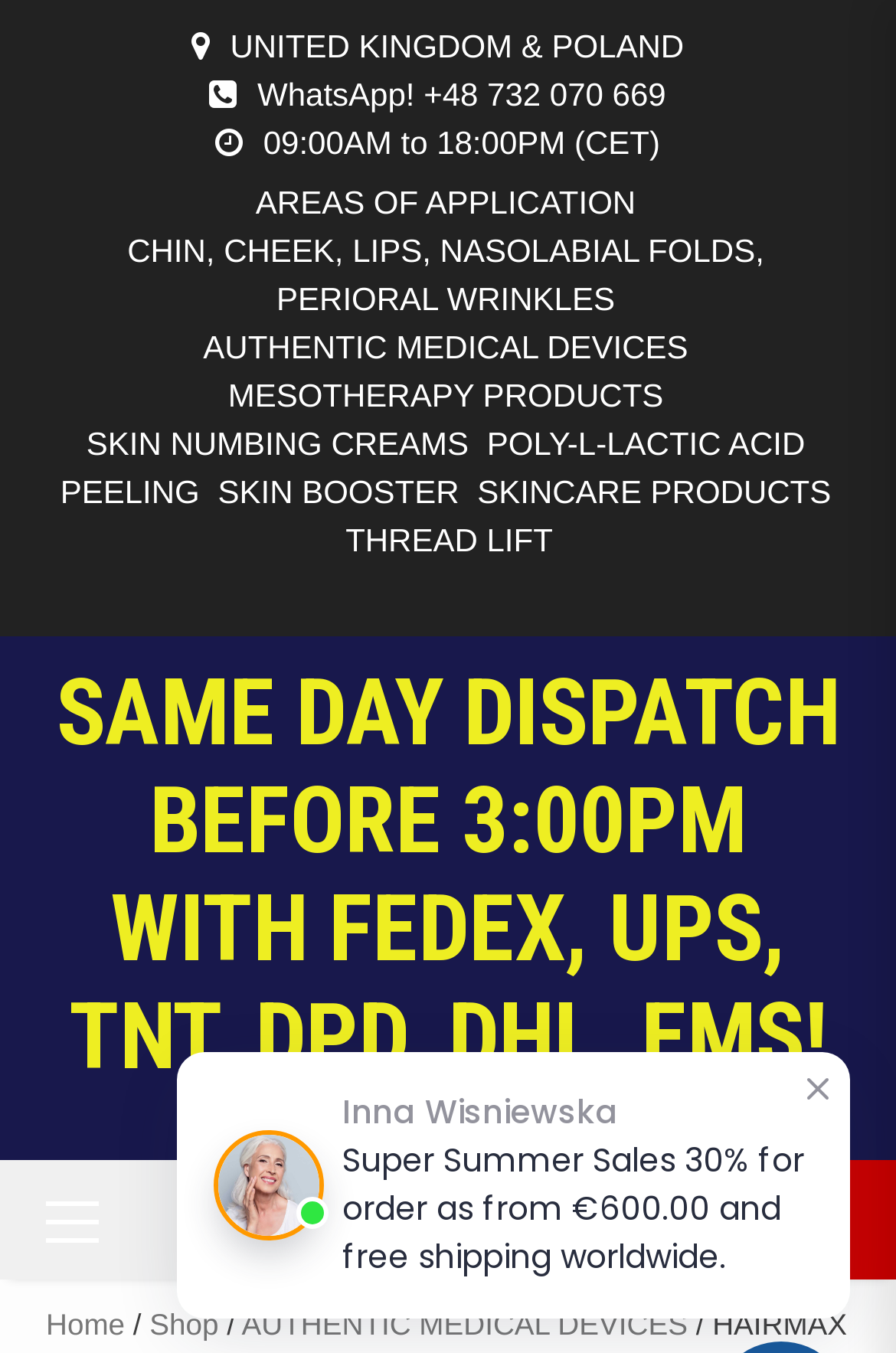What is the special offer for orders above €600.00?
Please answer the question as detailed as possible.

I found the special offer for orders above €600.00 by looking at the StaticText element with the text 'Super Summer Sales 30% for order as from €600.00 and free shipping worldwide.' which is located at the middle of the webpage, indicating the special offer for orders above €600.00.